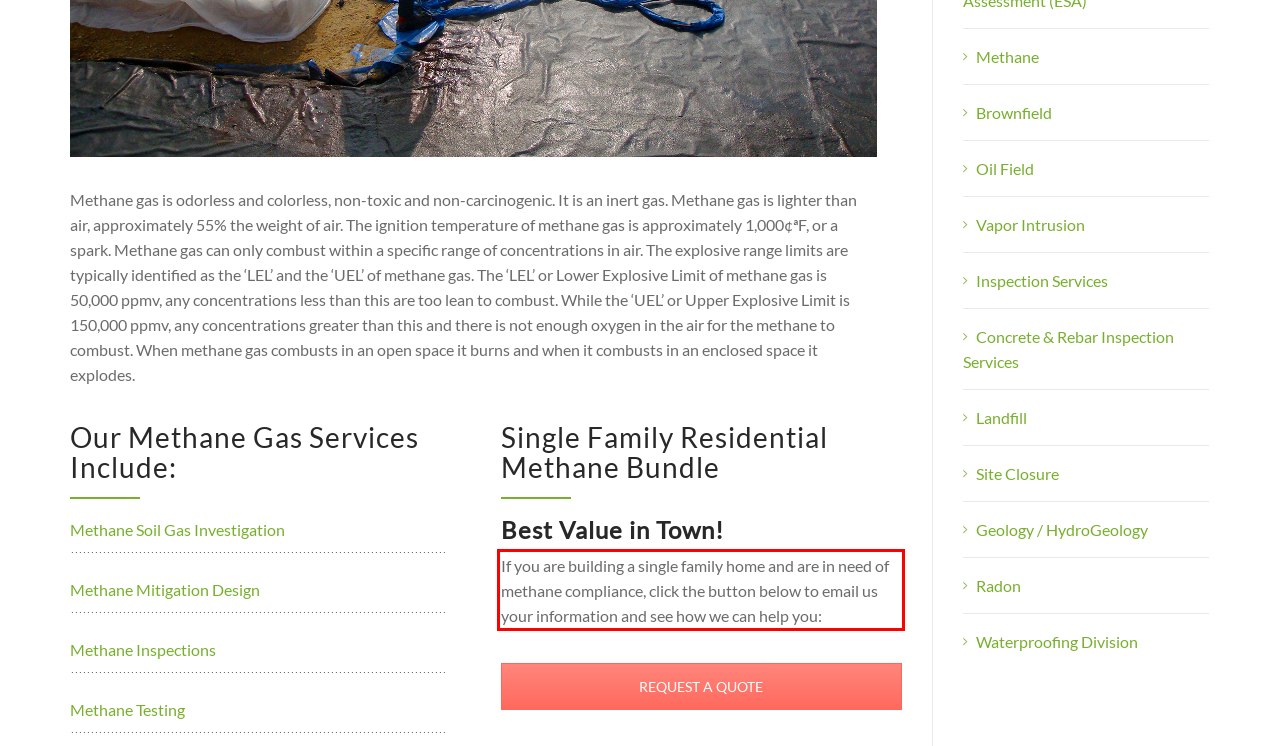You are presented with a screenshot containing a red rectangle. Extract the text found inside this red bounding box.

If you are building a single family home and are in need of methane compliance, click the button below to email us your information and see how we can help you: